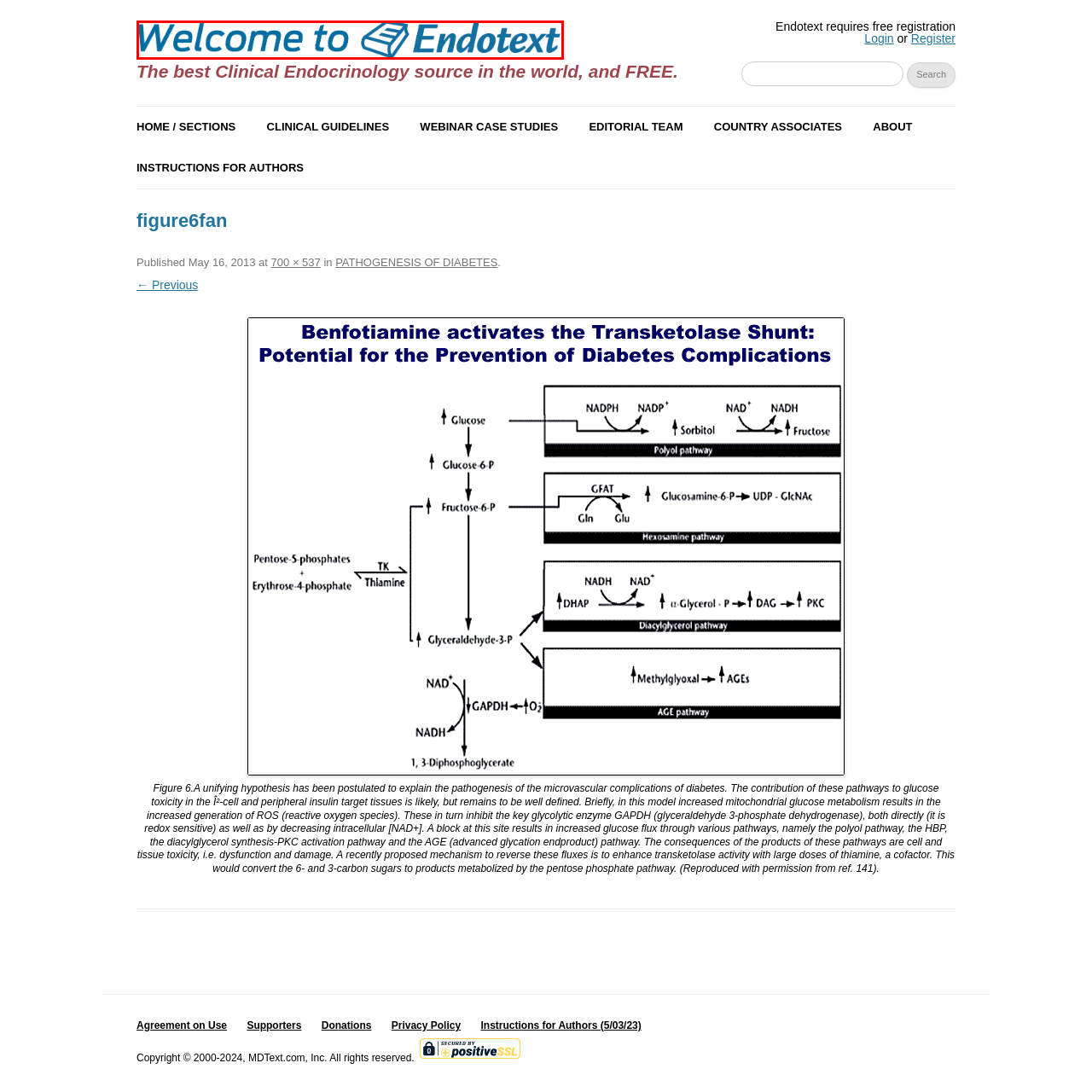Review the part of the image encased in the red box and give an elaborate answer to the question posed: What is the purpose of Endotext?

Endotext is a comprehensive, free resource that aims to provide valuable information in the field of clinical endocrinology, making it a reliable platform for healthcare professionals seeking insights and guidelines.